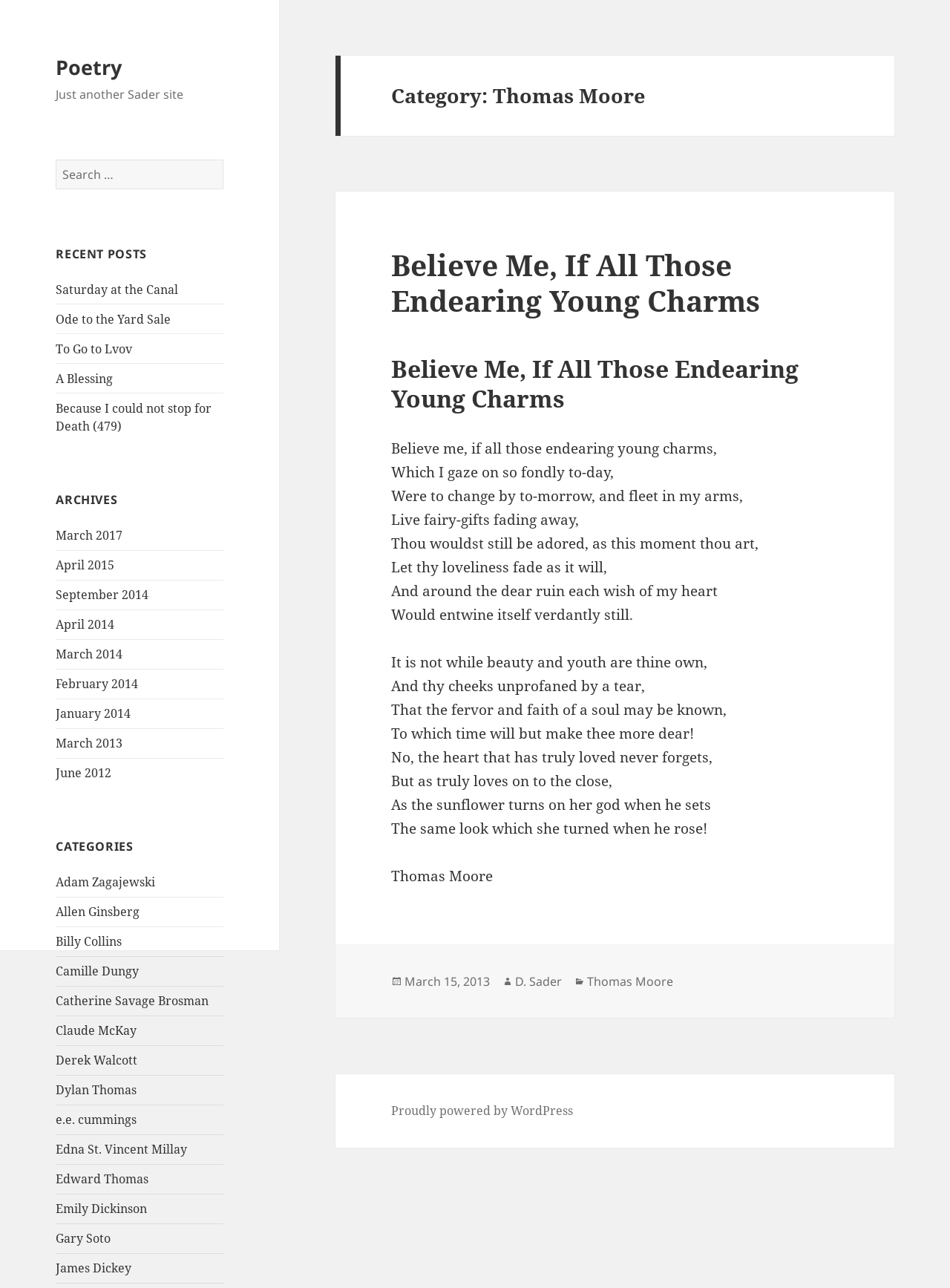Using the format (top-left x, top-left y, bottom-right x, bottom-right y), provide the bounding box coordinates for the described UI element. All values should be floating point numbers between 0 and 1: Saturday at the Canal

[0.059, 0.218, 0.188, 0.231]